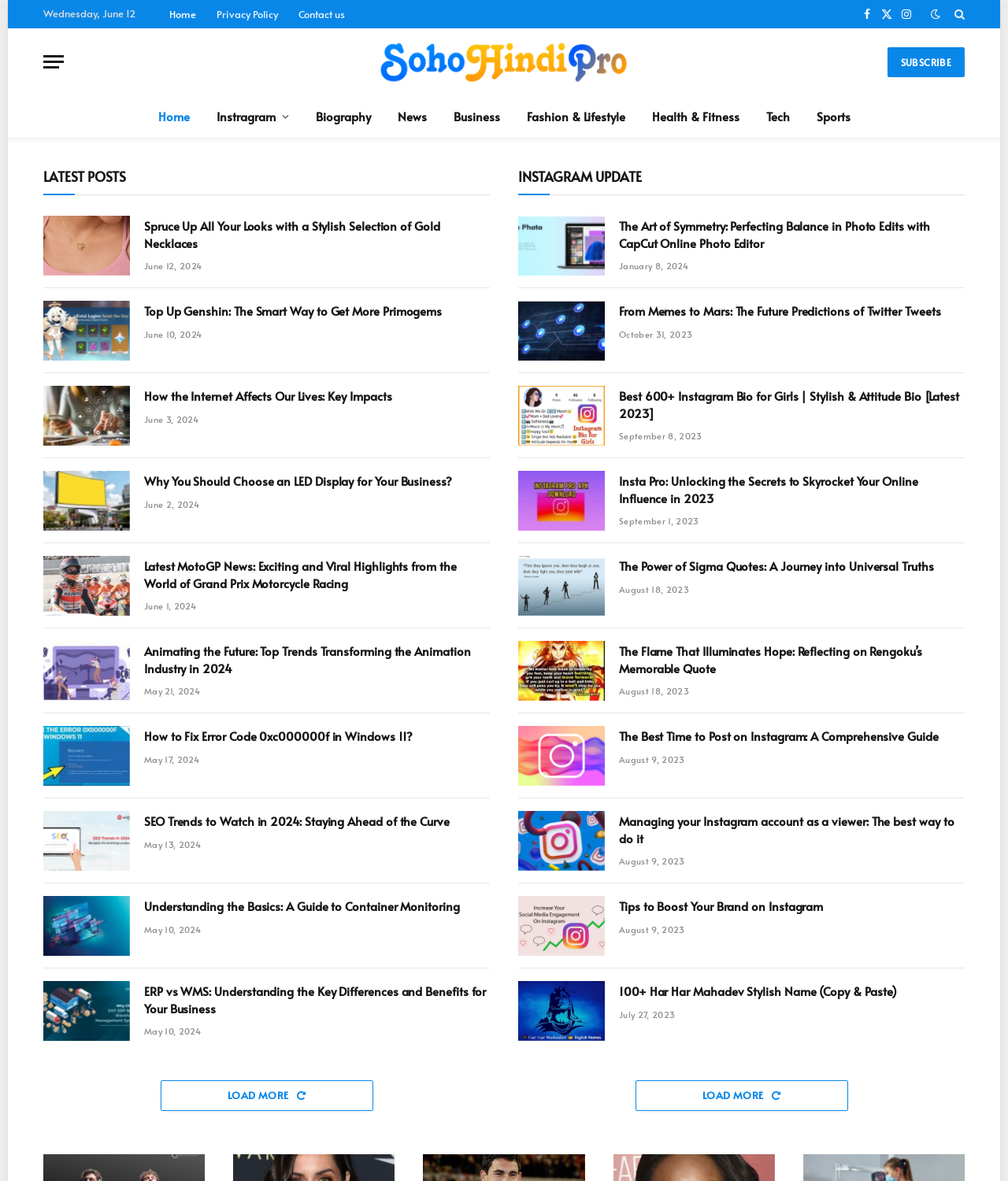Generate a thorough description of the webpage.

The webpage is divided into several sections. At the top, there is a navigation bar with links to "Home", "Privacy Policy", and "Contact us". Next to these links, there are social media icons for Facebook, Twitter, Instagram, and others. On the top-right corner, there is a "Menu" button and a "Subscribe" link.

Below the navigation bar, there is a large heading "SohoHindipro" with an image next to it. Underneath, there are several links to different categories, including "Instragram", "Biography", "News", "Business", "Fashion & Lifestyle", "Health & Fitness", "Tech", and "Sports".

The main content of the webpage is a list of articles, each with a heading, a link, and a timestamp. The articles are arranged in a vertical column, with the most recent ones at the top. Each article has a brief summary and a link to read more. The timestamps range from June 12, 2024, to May 10, 2024.

At the top of the article list, there is a heading "LATEST POSTS" that separates the navigation section from the article list. Overall, the webpage has a clean and organized layout, making it easy to navigate and find the desired content.